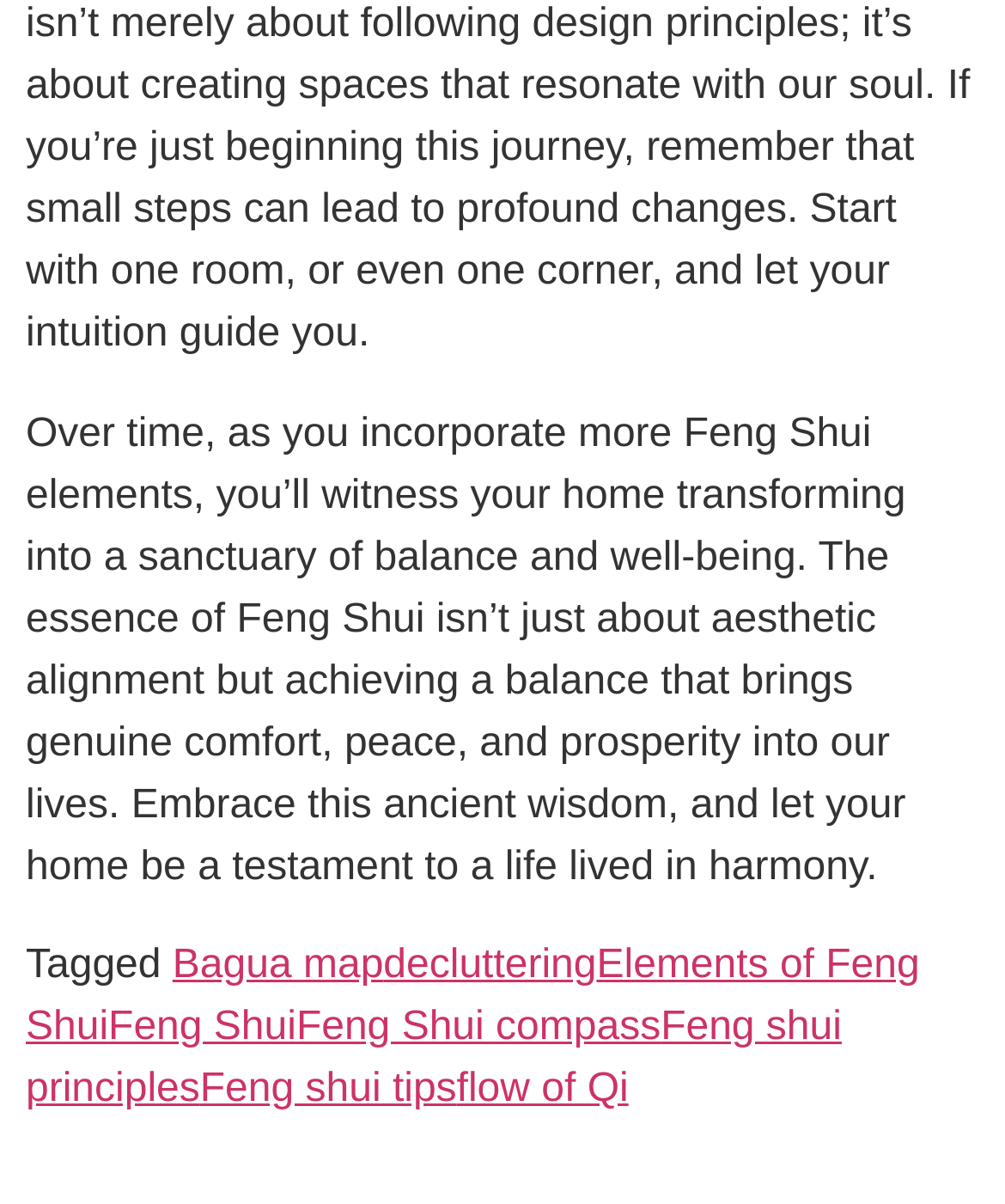Can you give a comprehensive explanation to the question given the content of the image?
What is the main topic of this webpage?

The main topic of this webpage is Feng Shui, which can be inferred from the presence of multiple links and text related to Feng Shui, such as 'Bagua map', 'Elements of Feng Shui', 'Feng Shui compass', 'Feng shui principles', and 'Feng shui tips'.